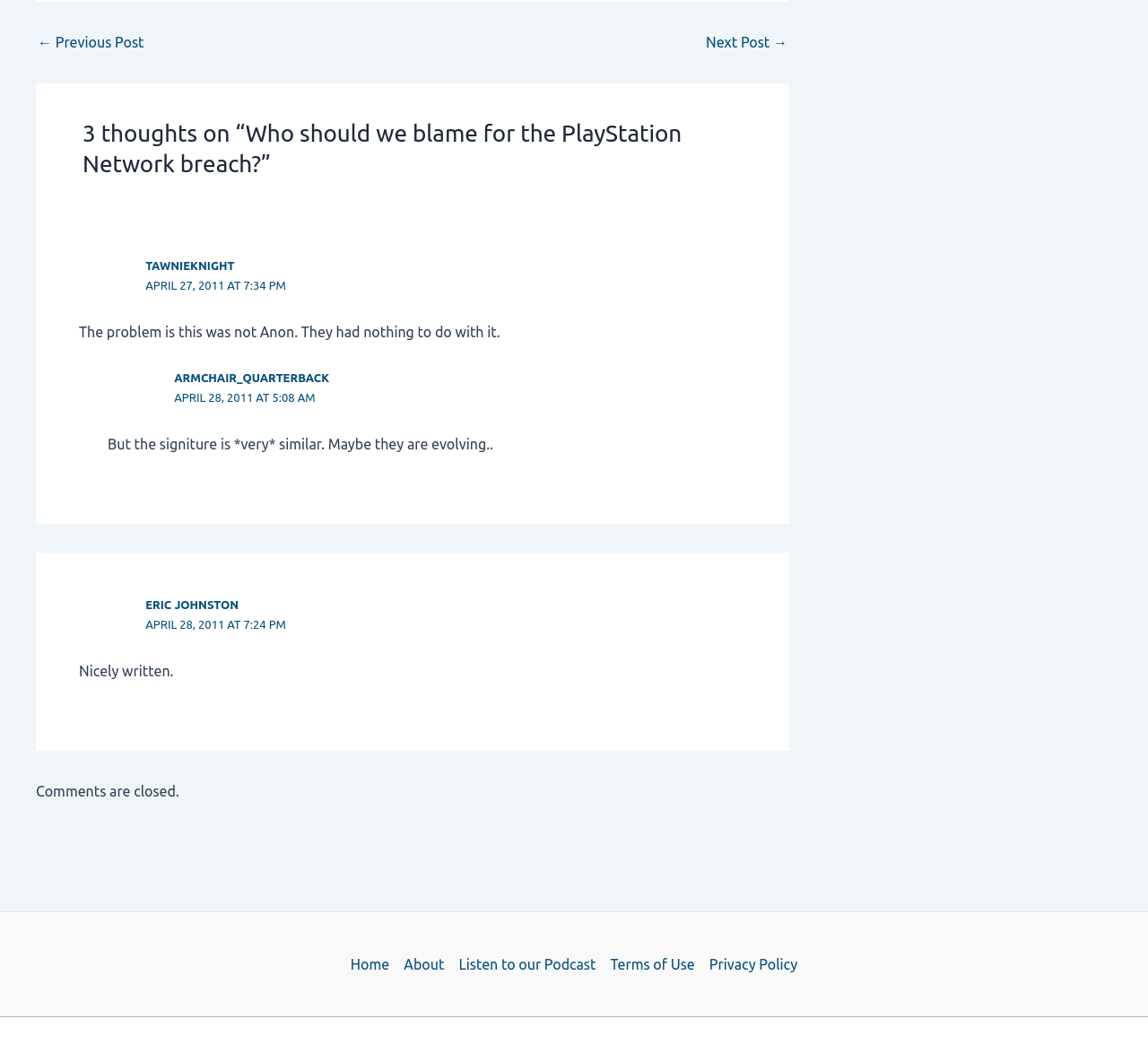Specify the bounding box coordinates of the region I need to click to perform the following instruction: "go to next post". The coordinates must be four float numbers in the range of 0 to 1, i.e., [left, top, right, bottom].

[0.615, 0.034, 0.686, 0.047]